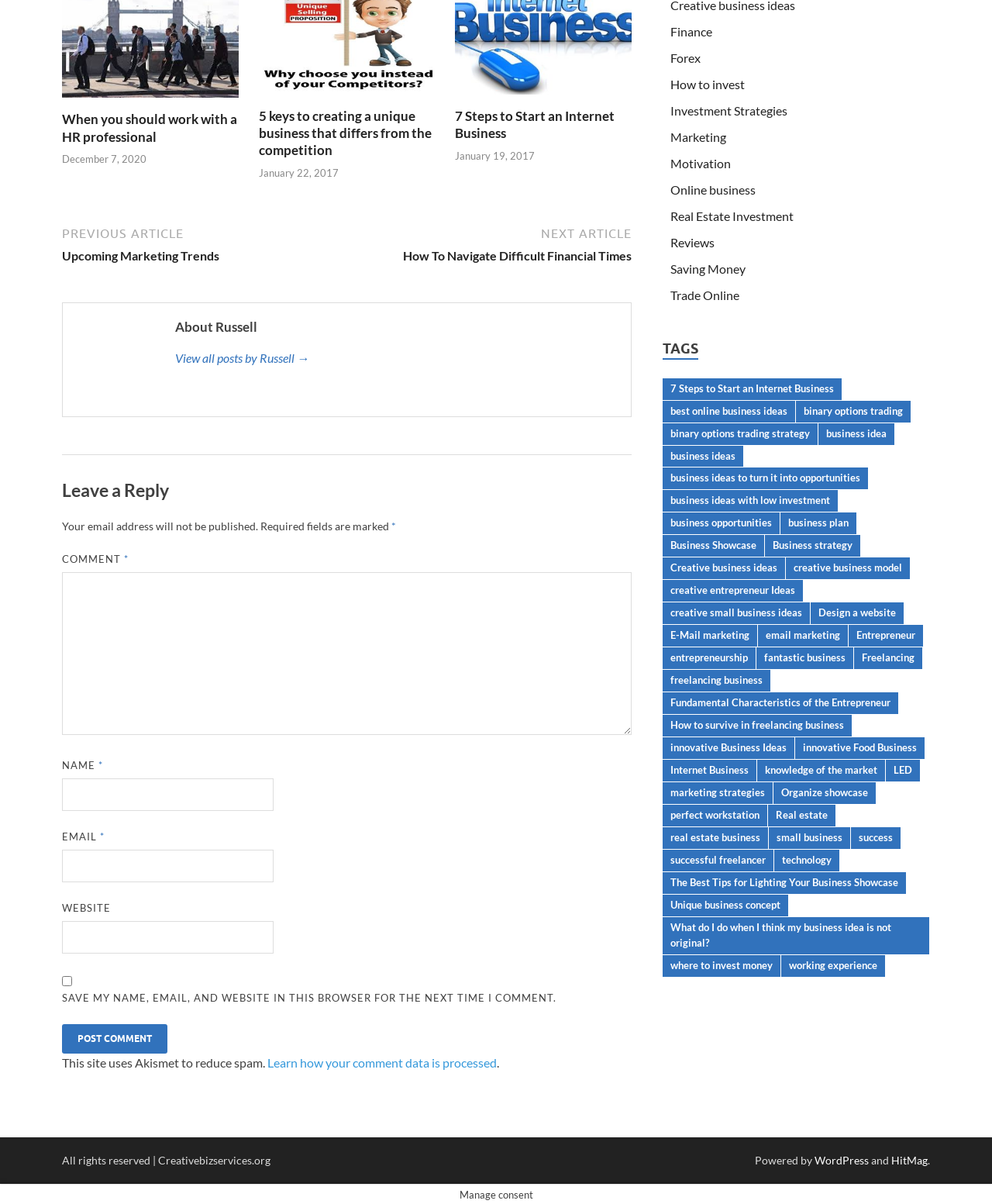Respond to the following query with just one word or a short phrase: 
How many fields are required in the comment form?

3